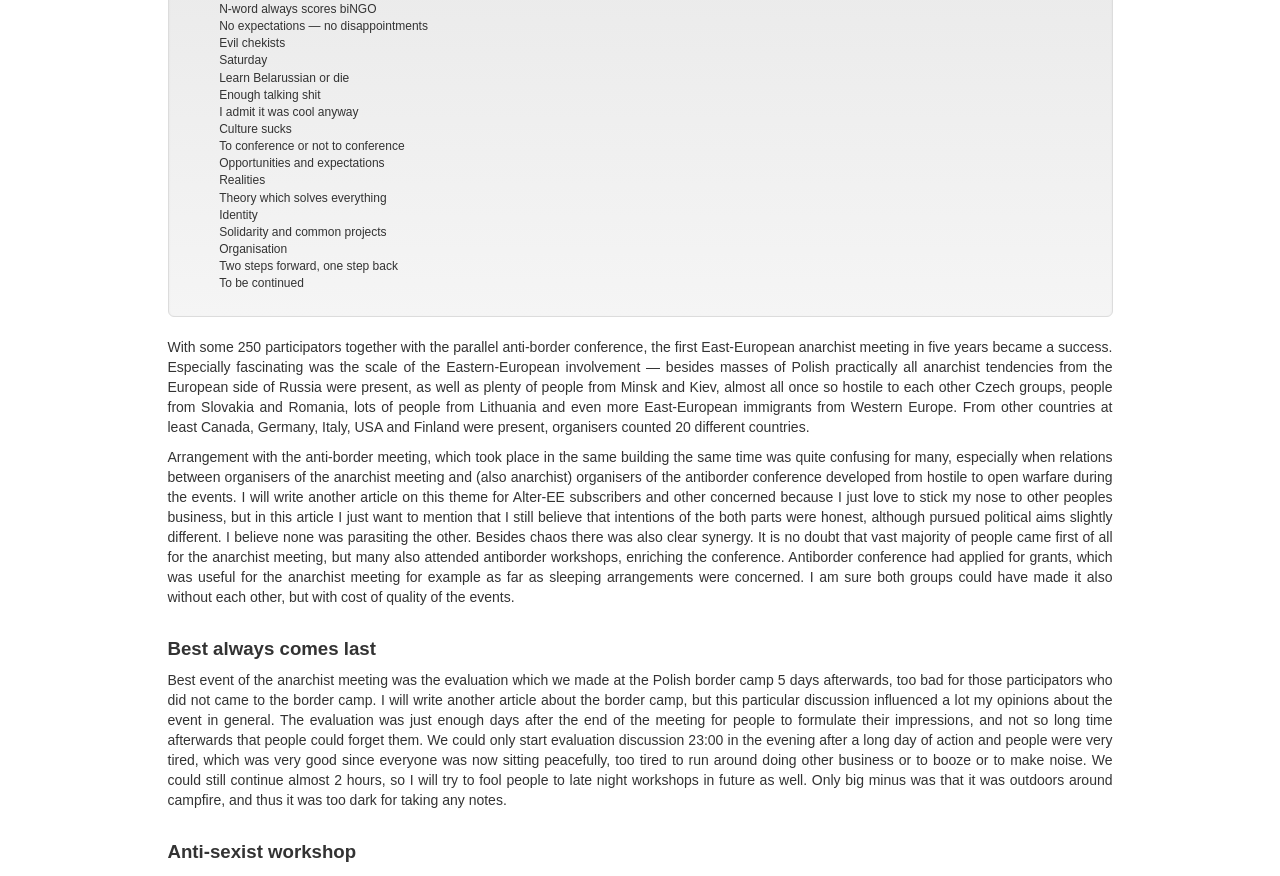Given the description Enough talking shit, predict the bounding box coordinates of the UI element. Ensure the coordinates are in the format (top-left x, top-left y, bottom-right x, bottom-right y) and all values are between 0 and 1.

[0.171, 0.1, 0.25, 0.116]